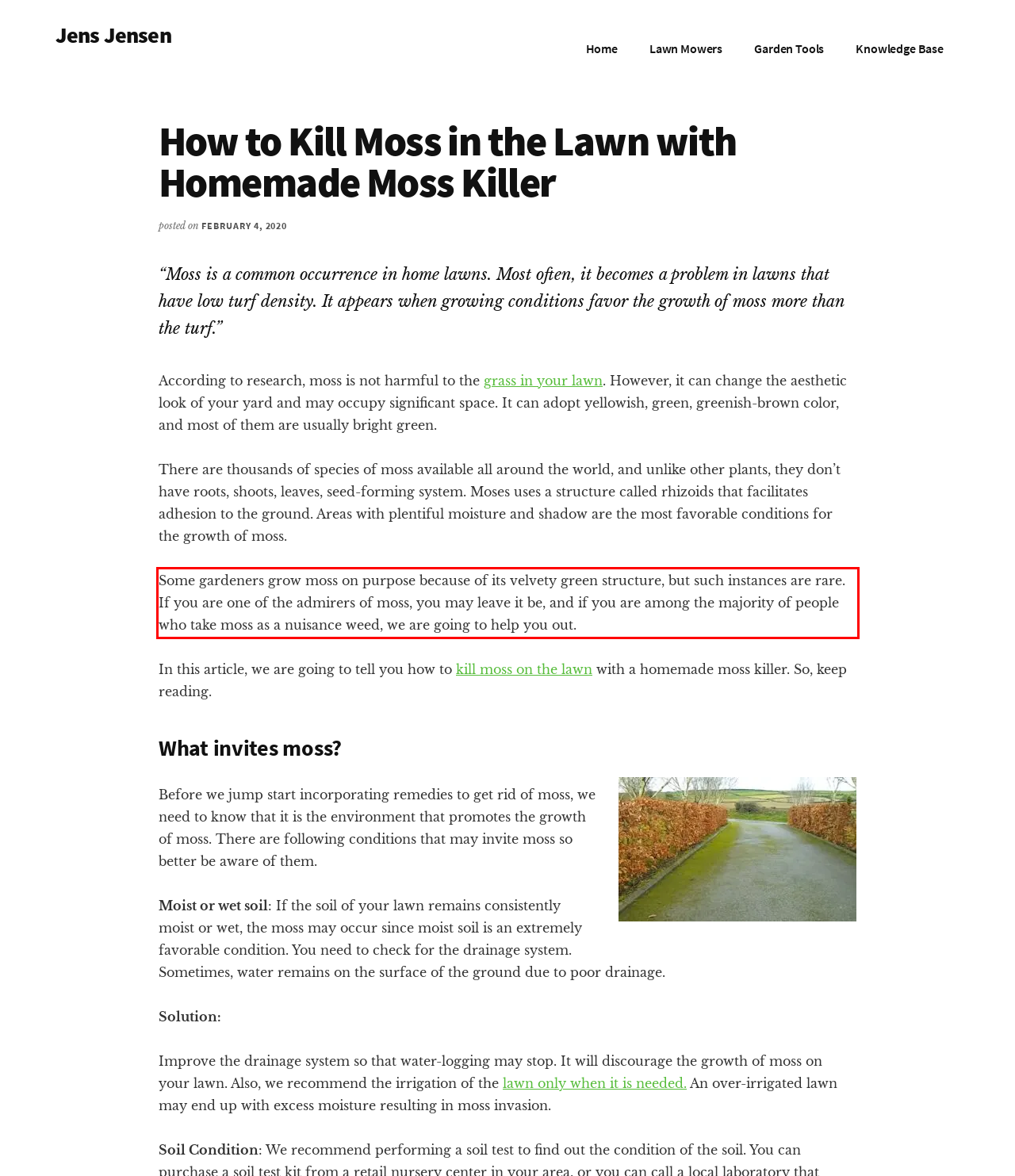Within the screenshot of the webpage, locate the red bounding box and use OCR to identify and provide the text content inside it.

Some gardeners grow moss on purpose because of its velvety green structure, but such instances are rare. If you are one of the admirers of moss, you may leave it be, and if you are among the majority of people who take moss as a nuisance weed, we are going to help you out.